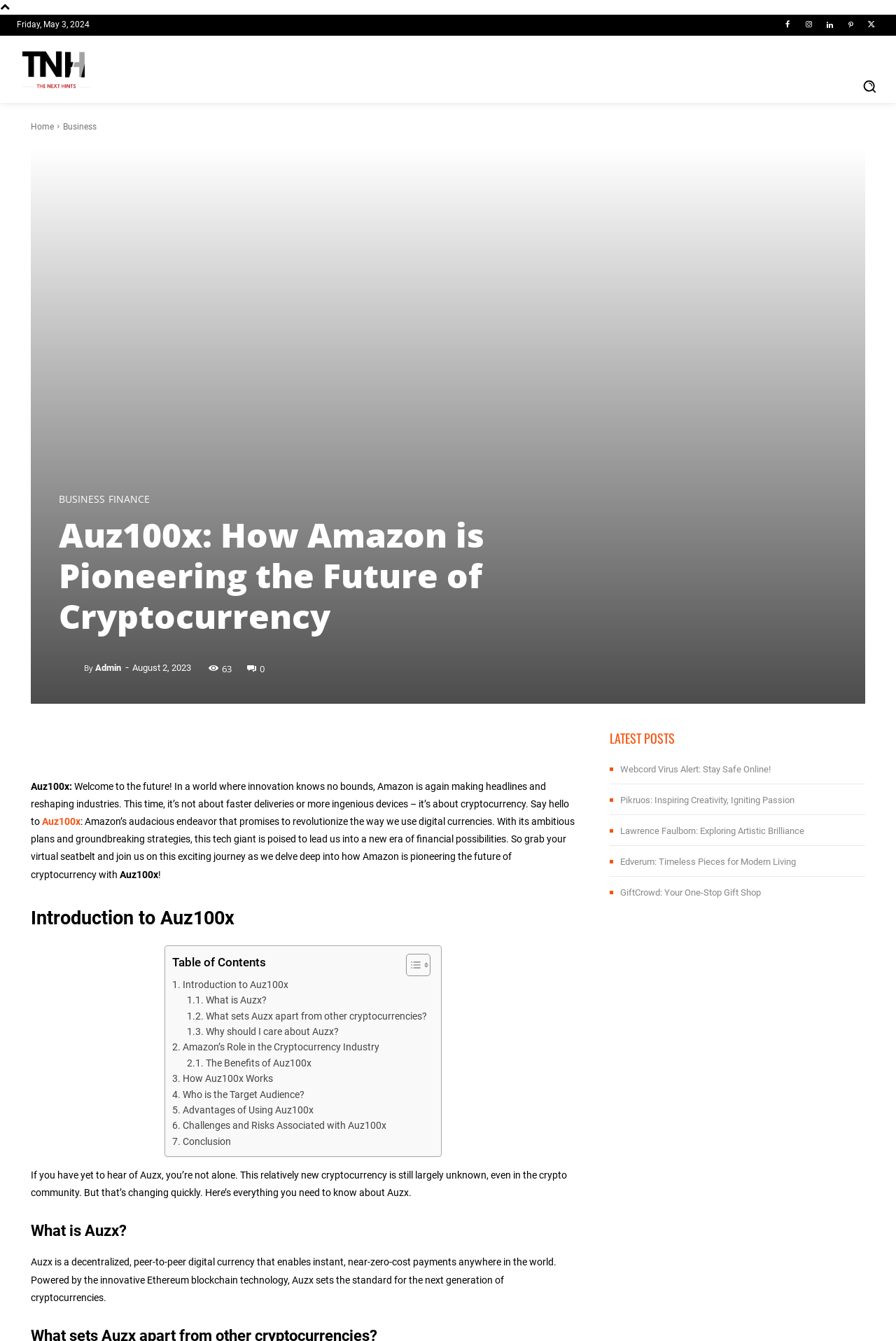Determine the bounding box coordinates for the area you should click to complete the following instruction: "Click on the 'Admin' link".

[0.066, 0.49, 0.094, 0.506]